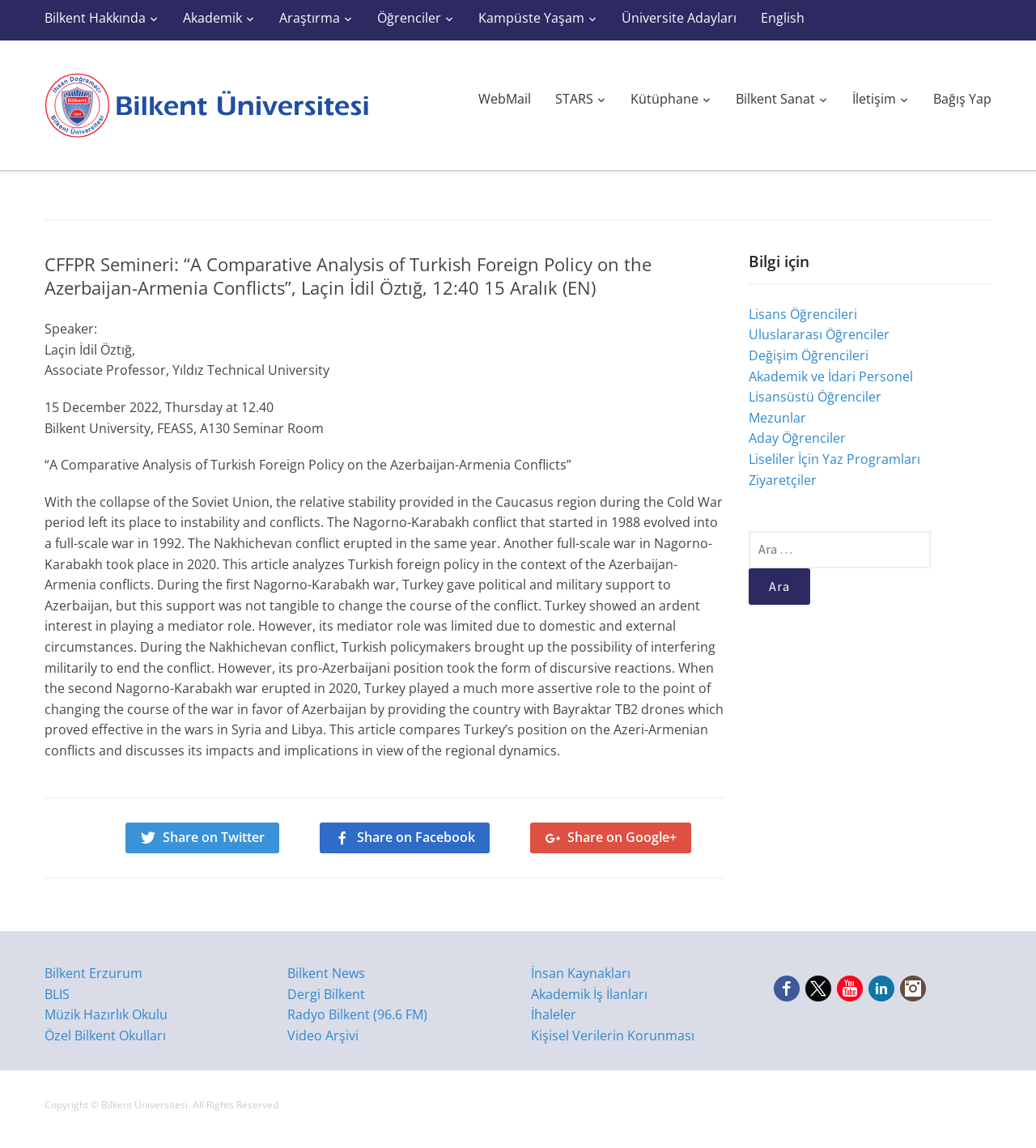Can you specify the bounding box coordinates for the region that should be clicked to fulfill this instruction: "Click on the 'CFFPR Semineri' link".

[0.043, 0.074, 0.355, 0.104]